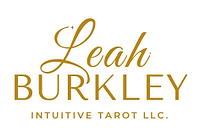Respond concisely with one word or phrase to the following query:
What is the overall aesthetic of the logo?

Clean and inviting